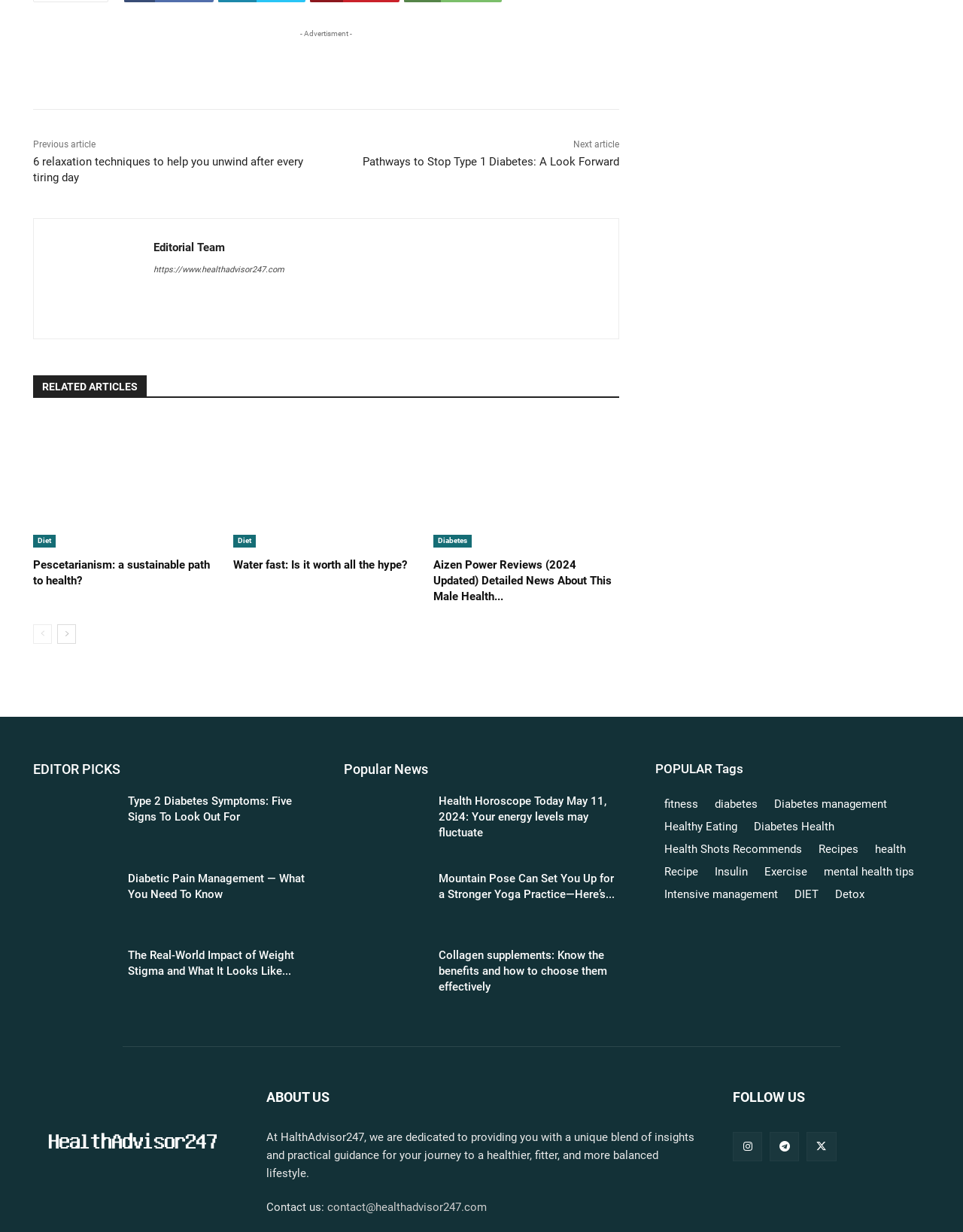Locate the bounding box coordinates of the element I should click to achieve the following instruction: "Follow HealthAdvisor247 on social media".

[0.761, 0.919, 0.792, 0.943]